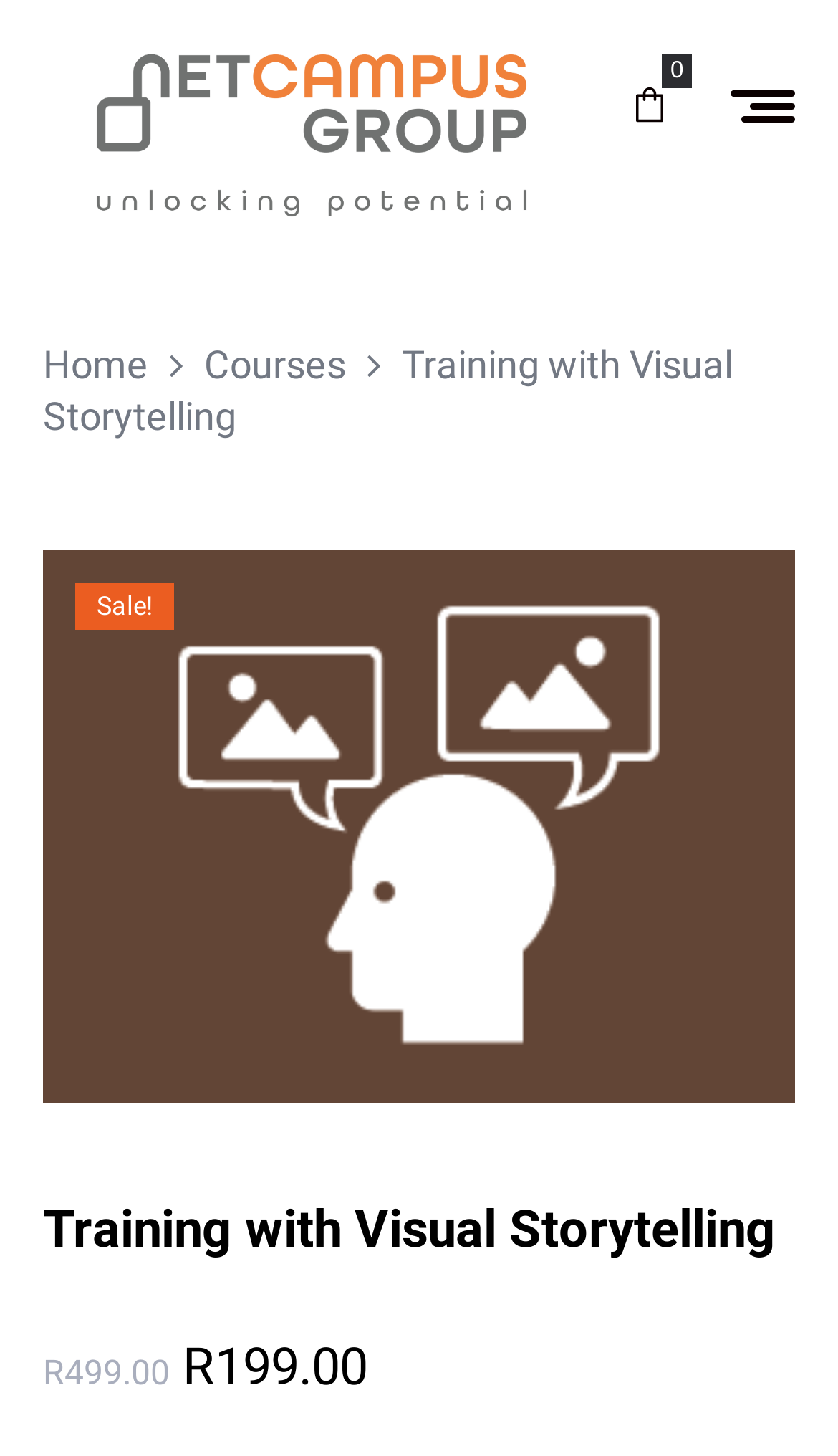Please find and generate the text of the main header of the webpage.

Training with Visual Storytelling